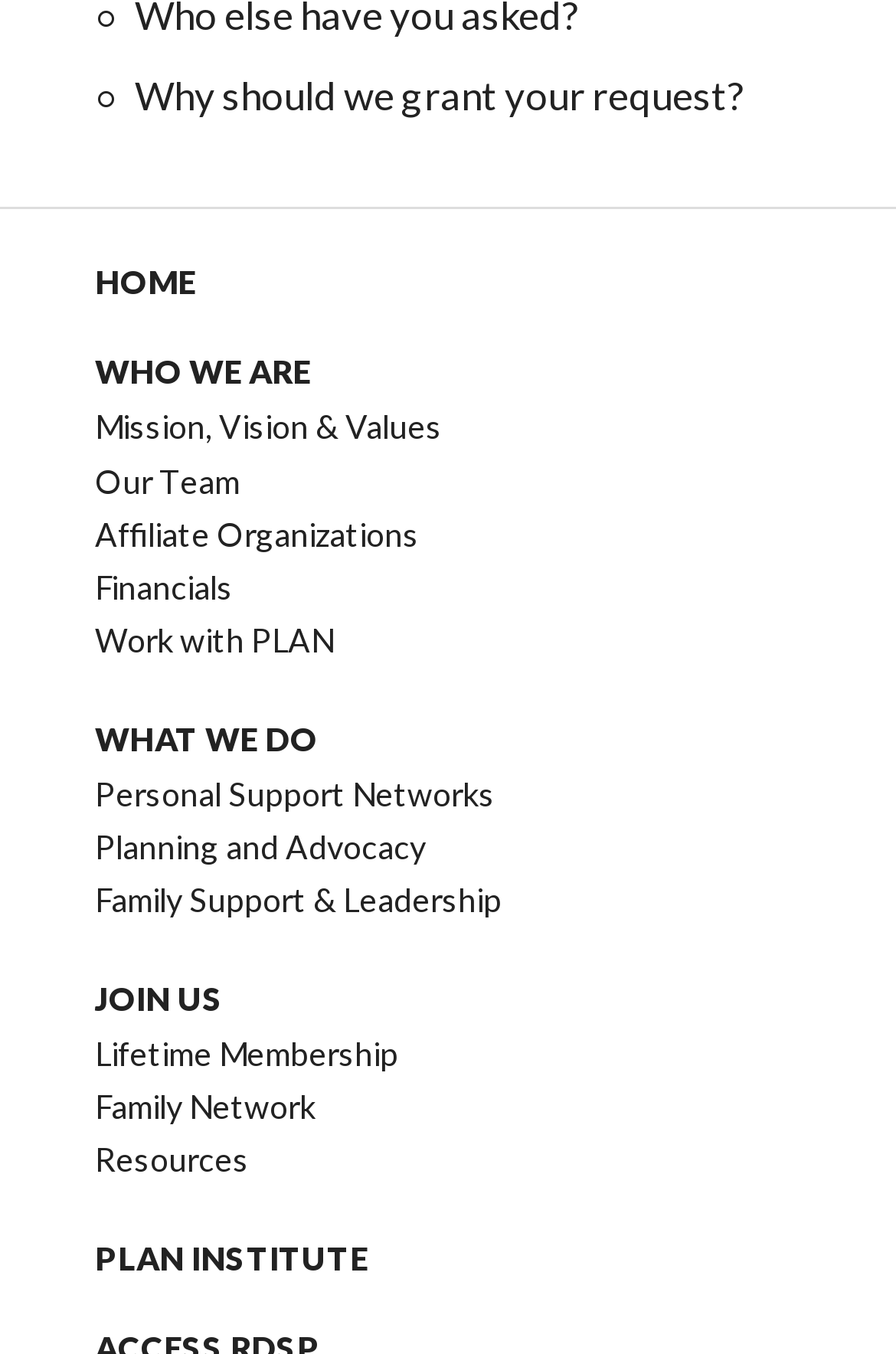Please determine the bounding box coordinates, formatted as (top-left x, top-left y, bottom-right x, bottom-right y), with all values as floating point numbers between 0 and 1. Identify the bounding box of the region described as: Resources

[0.106, 0.842, 0.278, 0.871]